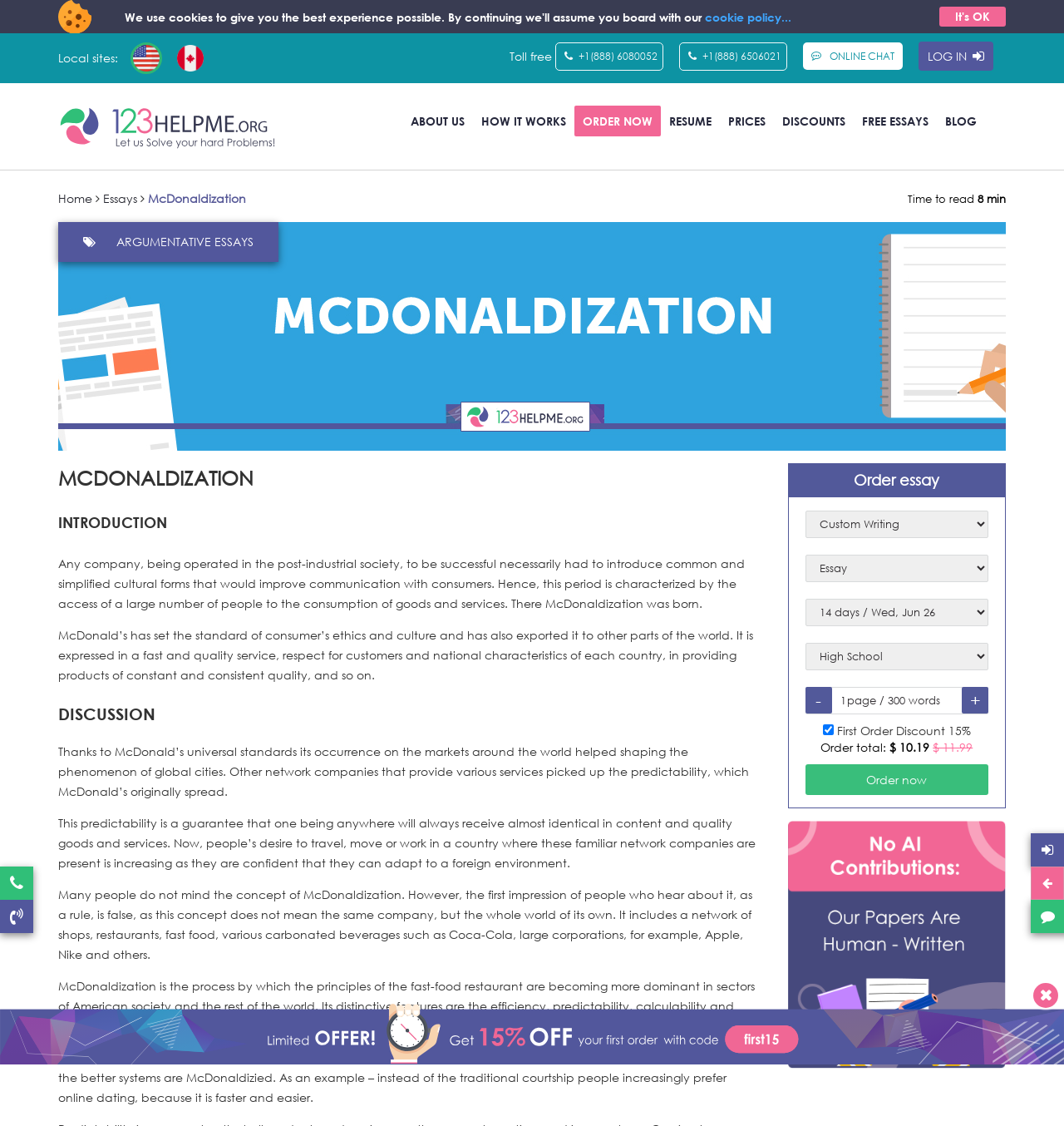Reply to the question with a single word or phrase:
What is the estimated time to read the essay?

8 min